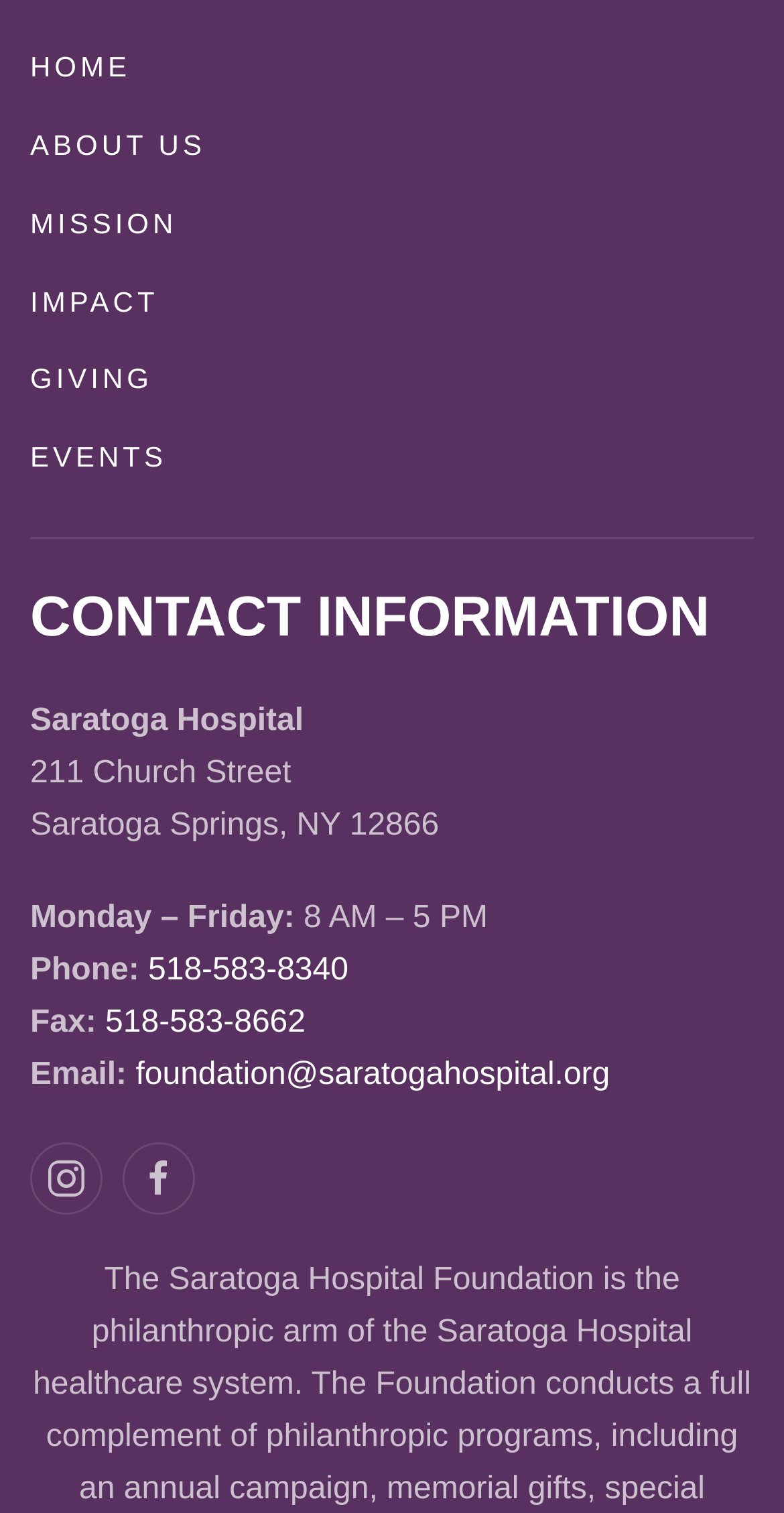Provide the bounding box coordinates for the UI element described in this sentence: "About Us". The coordinates should be four float values between 0 and 1, i.e., [left, top, right, bottom].

[0.038, 0.071, 0.962, 0.122]